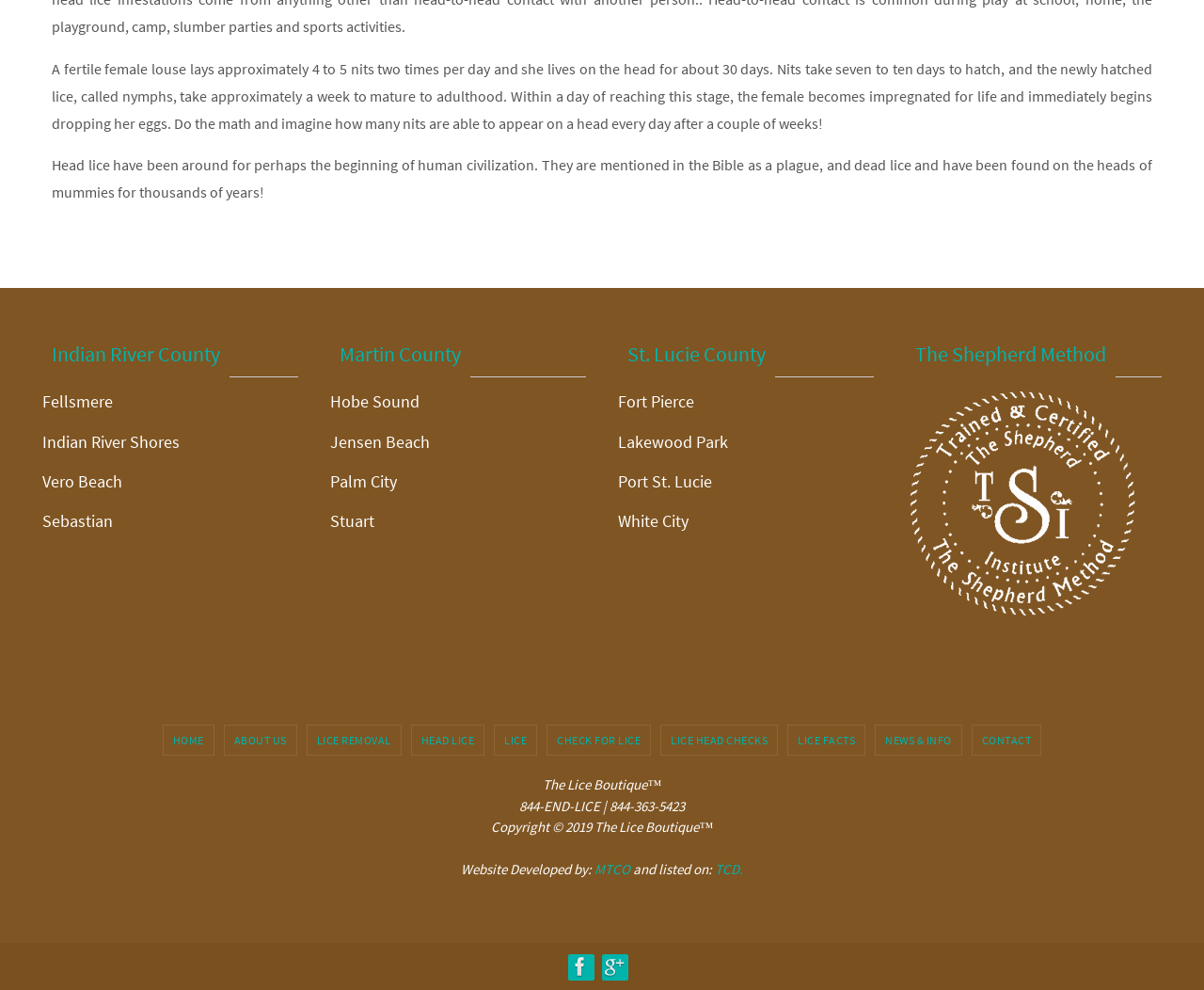Determine the bounding box for the described HTML element: "Check for Lice". Ensure the coordinates are four float numbers between 0 and 1 in the format [left, top, right, bottom].

[0.455, 0.733, 0.54, 0.763]